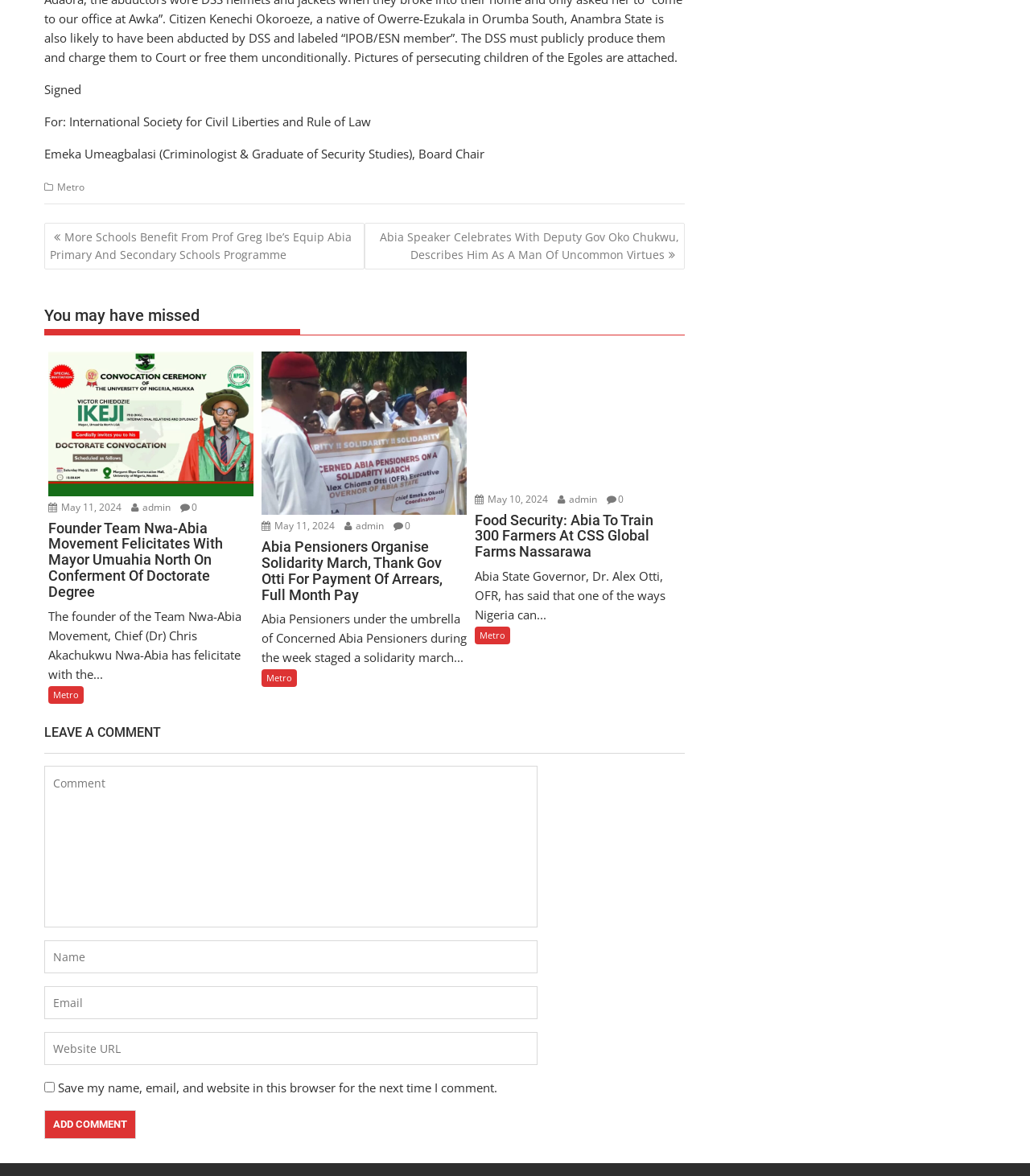Identify the bounding box coordinates of the region that needs to be clicked to carry out this instruction: "Check the International Pilates Day article". Provide these coordinates as four float numbers ranging from 0 to 1, i.e., [left, top, right, bottom].

None